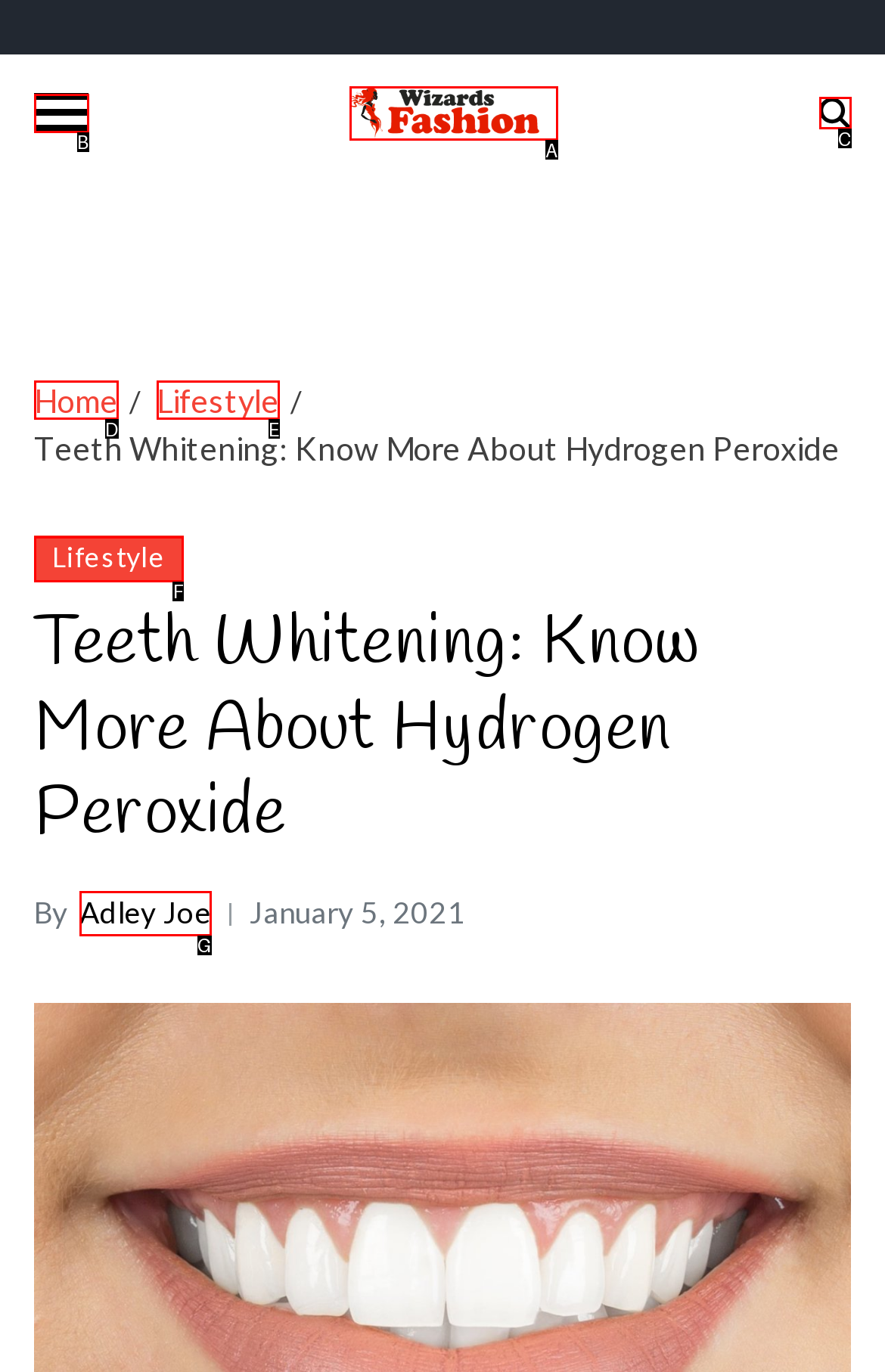Please select the letter of the HTML element that fits the description: Lifestyle. Answer with the option's letter directly.

F